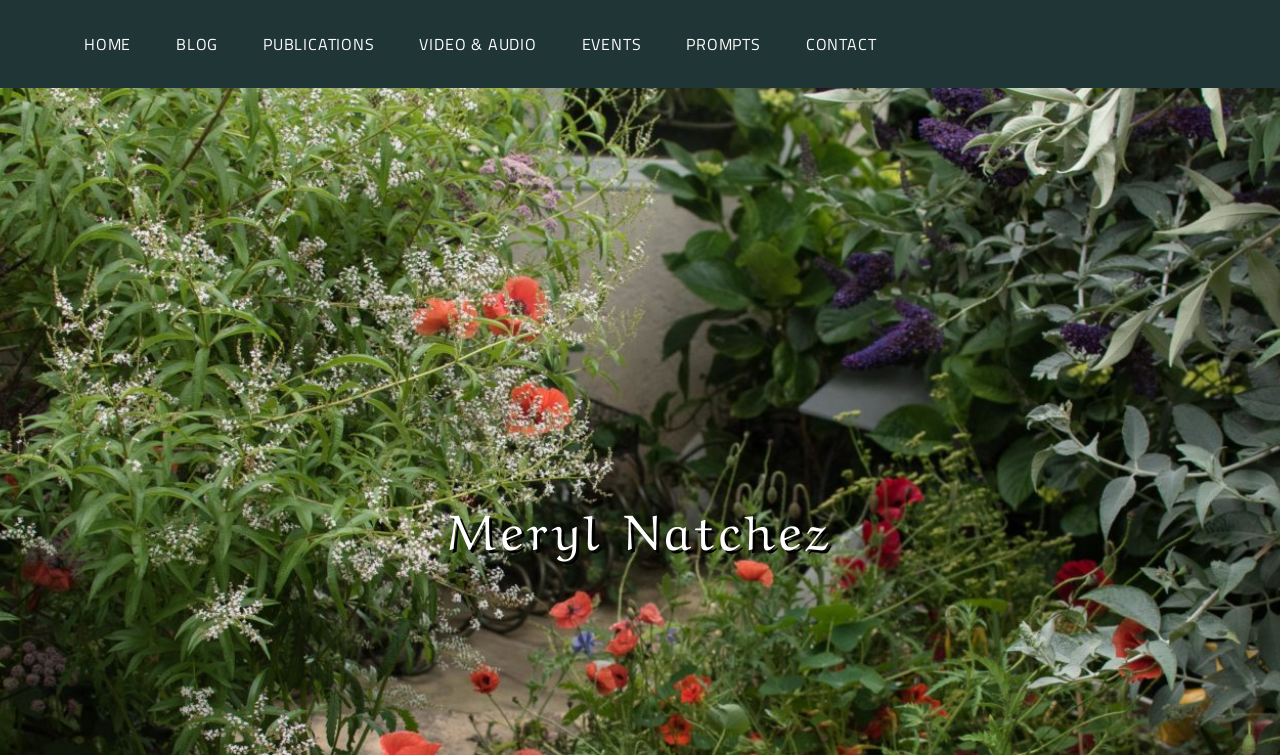How many links are in the top navigation menu? From the image, respond with a single word or brief phrase.

7